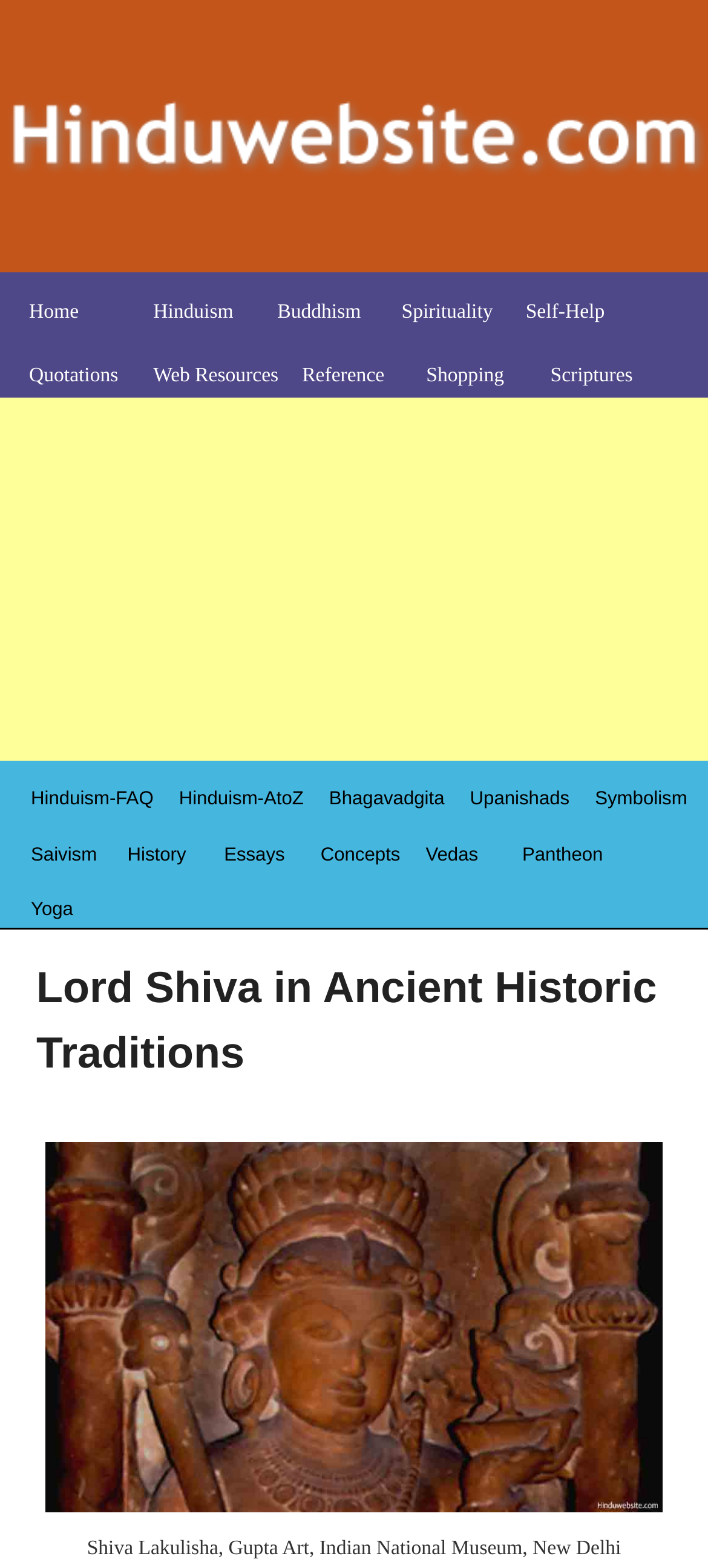Please identify the bounding box coordinates of the element on the webpage that should be clicked to follow this instruction: "read about Lord Shiva in ancient historic traditions". The bounding box coordinates should be given as four float numbers between 0 and 1, formatted as [left, top, right, bottom].

[0.026, 0.598, 1.0, 0.705]